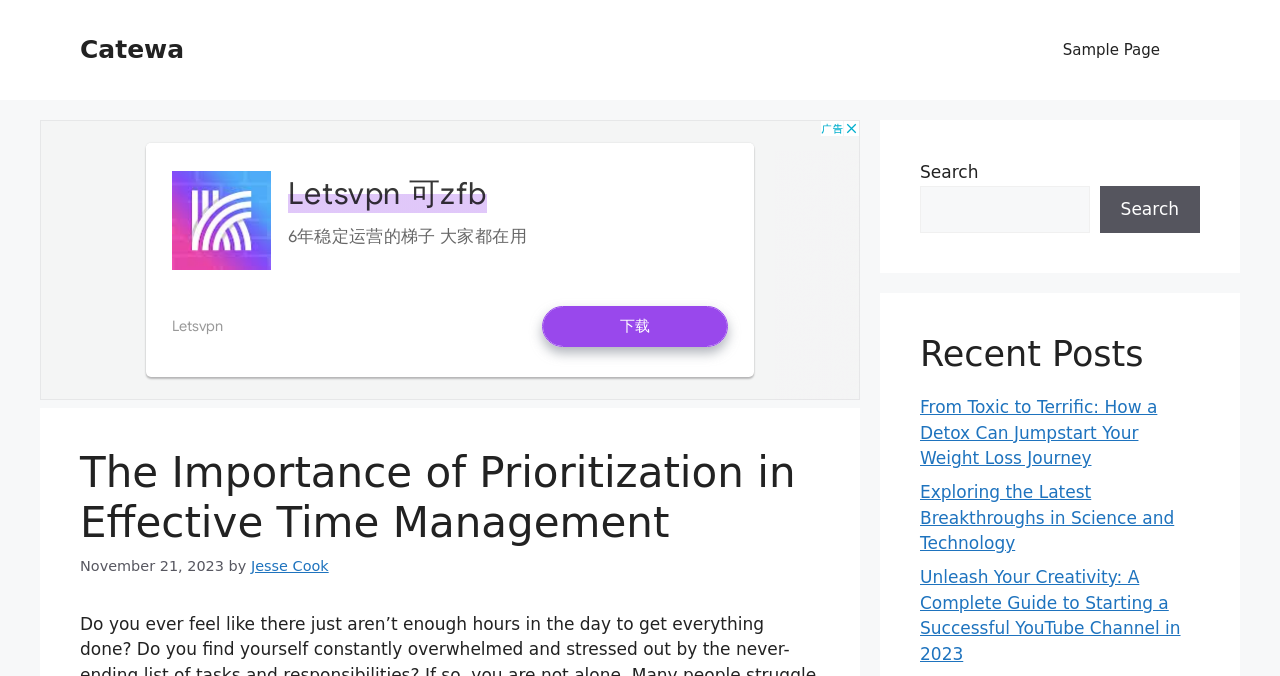Please identify the bounding box coordinates for the region that you need to click to follow this instruction: "visit the Sample Page".

[0.815, 0.03, 0.922, 0.118]